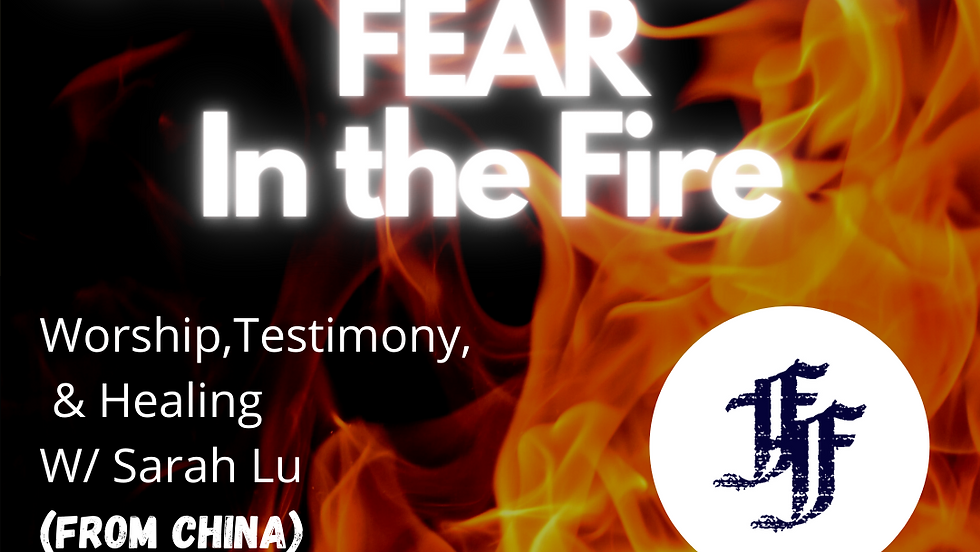Please provide a one-word or phrase answer to the question: 
Who is leading the gathering?

Sarah Lu